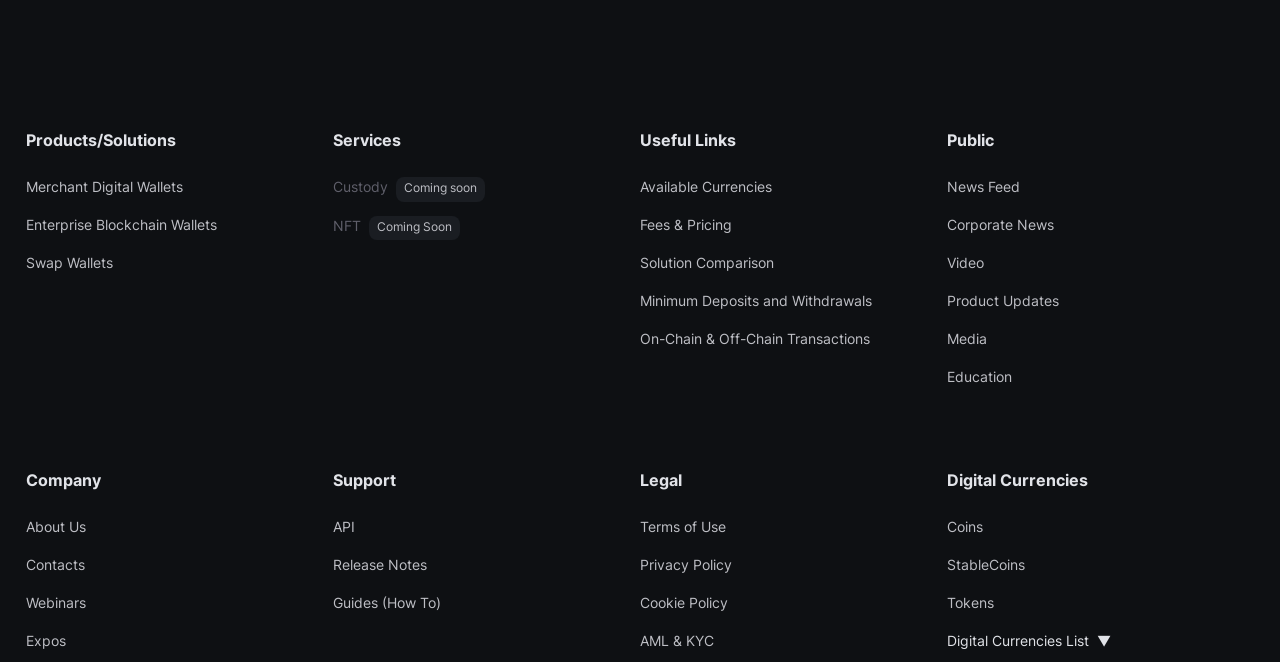Please identify the coordinates of the bounding box that should be clicked to fulfill this instruction: "Read Corporate News".

[0.74, 0.324, 0.823, 0.357]